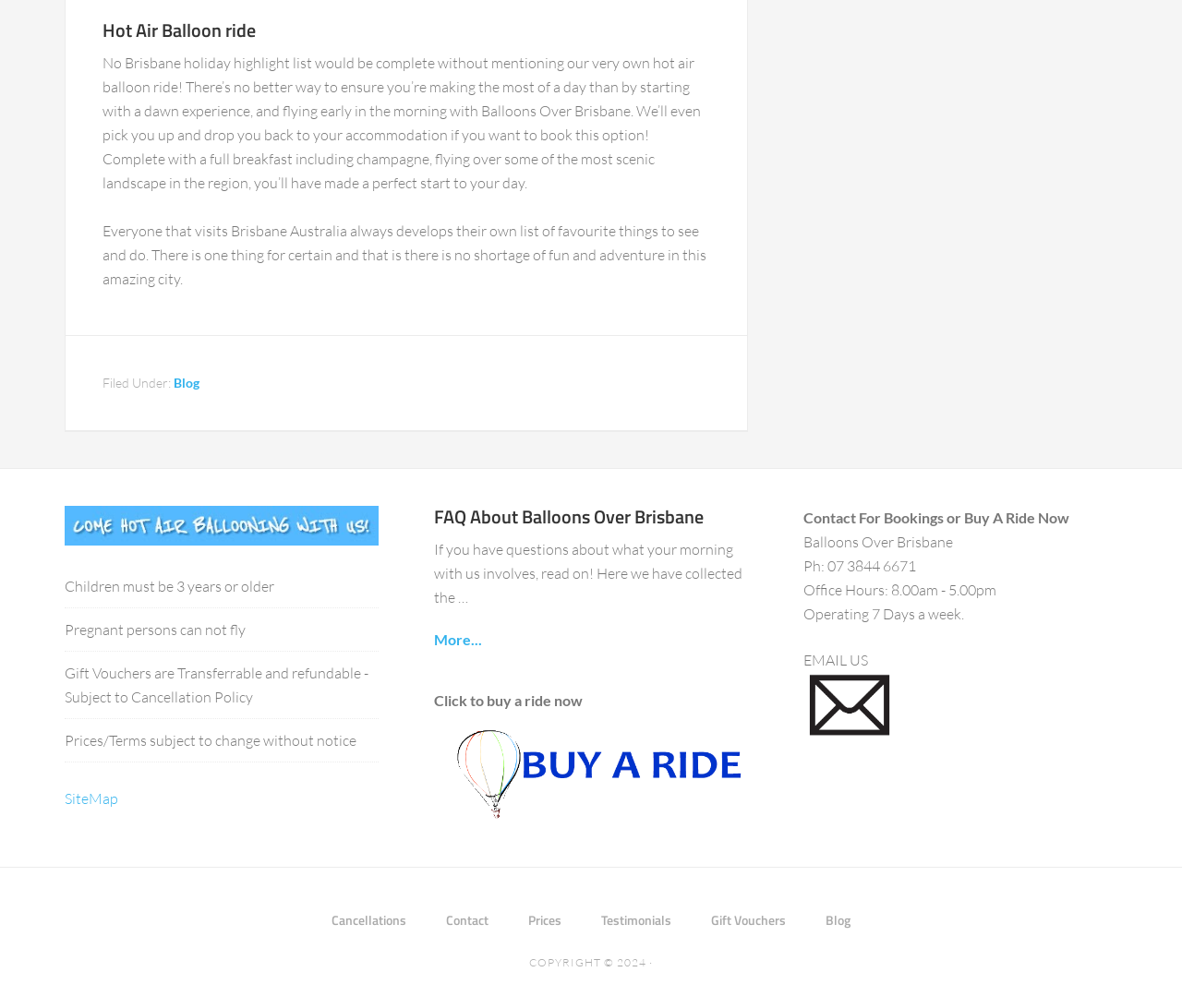What is the purpose of the 'Gift Vouchers'?
Please provide a single word or phrase in response based on the screenshot.

Transferrable and refundable